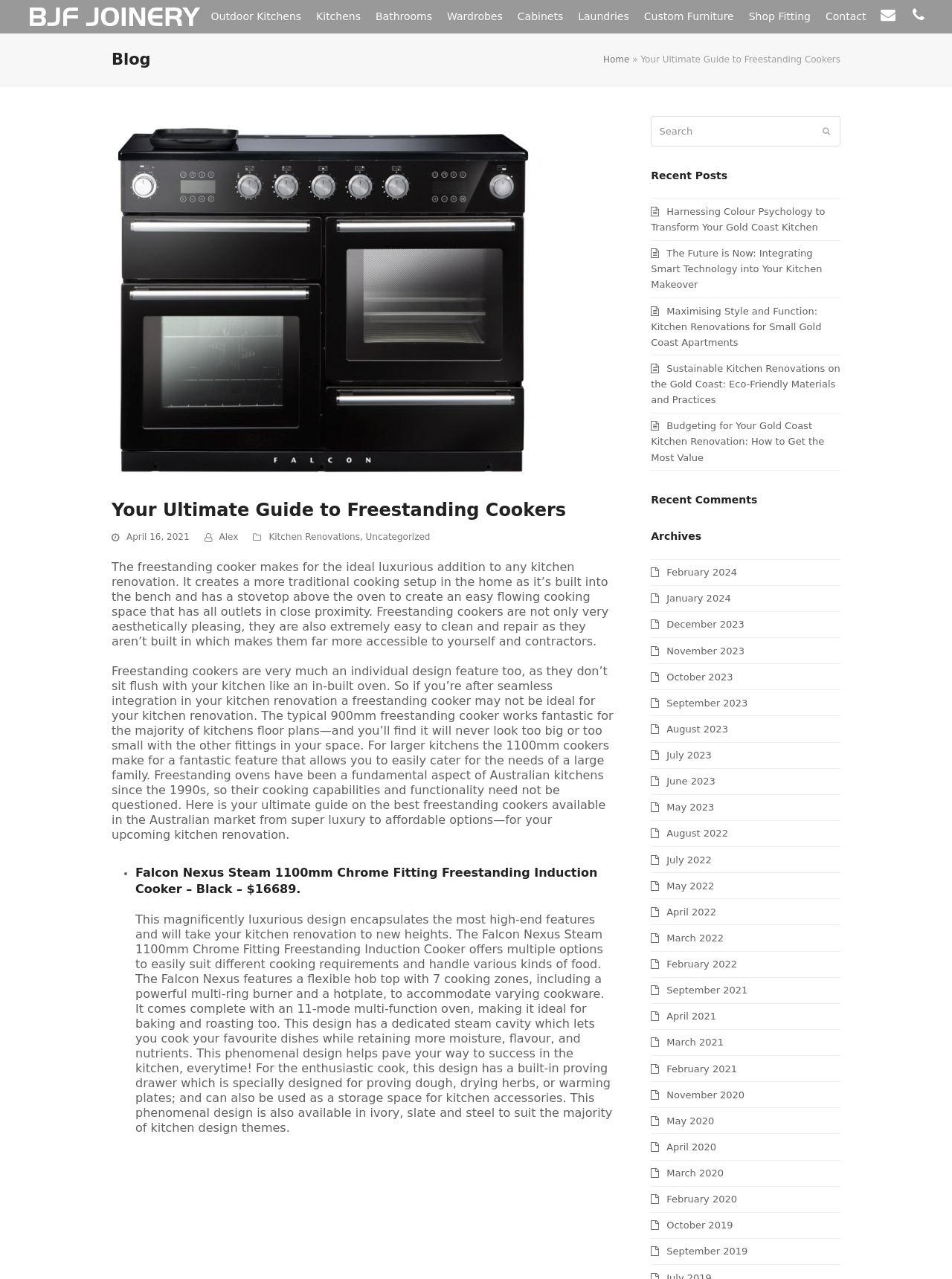Highlight the bounding box coordinates of the region I should click on to meet the following instruction: "Search for a keyword".

[0.684, 0.091, 0.883, 0.115]